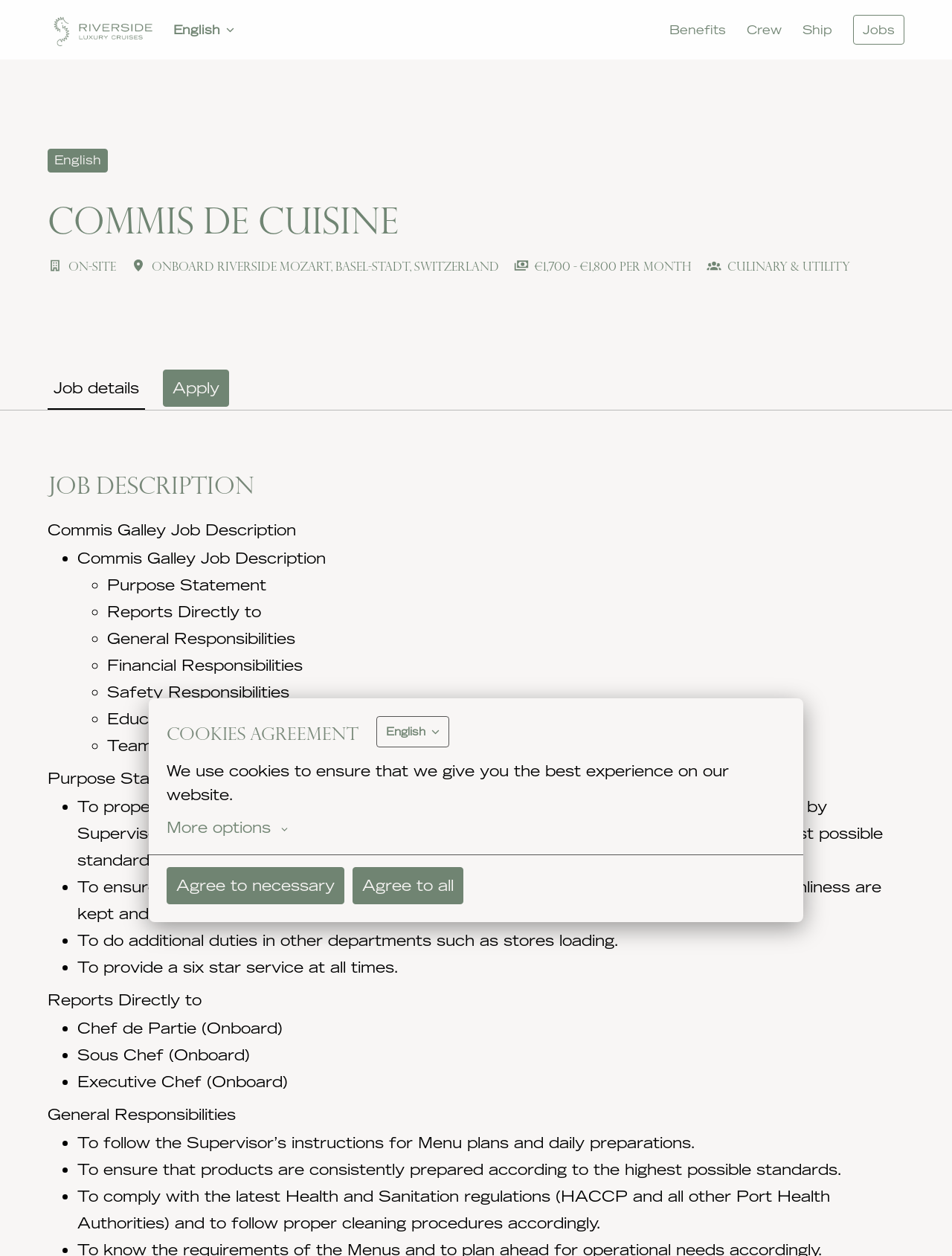Elaborate on the webpage's design and content in a detailed caption.

The webpage is about a job description for a Commis de Cuisine position at Riverside Luxury Team. At the top of the page, there is a logo of Riverside Luxury Team, which is also a link to the homepage. Below the logo, there are several links to different sections of the website, including "Benefits", "Crew", "Ship", and "Jobs".

The main content of the page is divided into two sections: "Job details" and "Apply". The "Job details" section is currently selected and displays the job description. The job title, "Commis de Cuisine", is displayed prominently, along with the location, "On-site Onboard Riverside Mozart, Basel-Stadt, Switzerland", and the salary range, "€1,700 - €1,800 per month".

The job description is organized into several sections, including "Purpose Statement", "Reports Directly to", "General Responsibilities", "Financial Responsibilities", "Safety Responsibilities", and "Education/Position Requirements". Each section contains a brief description of the responsibilities and requirements for the job.

There are also several bullet points throughout the job description, which provide more detailed information about the job duties and expectations. These bullet points are organized into sections, such as "Purpose Statement" and "General Responsibilities".

At the top of the page, there is a cookie agreement notification, which allows users to agree to the use of cookies on the website. There are also several buttons and links at the top of the page, including a language selection button, a "More options" button, and an "Agree to necessary" button.

Overall, the webpage is well-organized and easy to navigate, with clear headings and concise descriptions of the job duties and requirements.